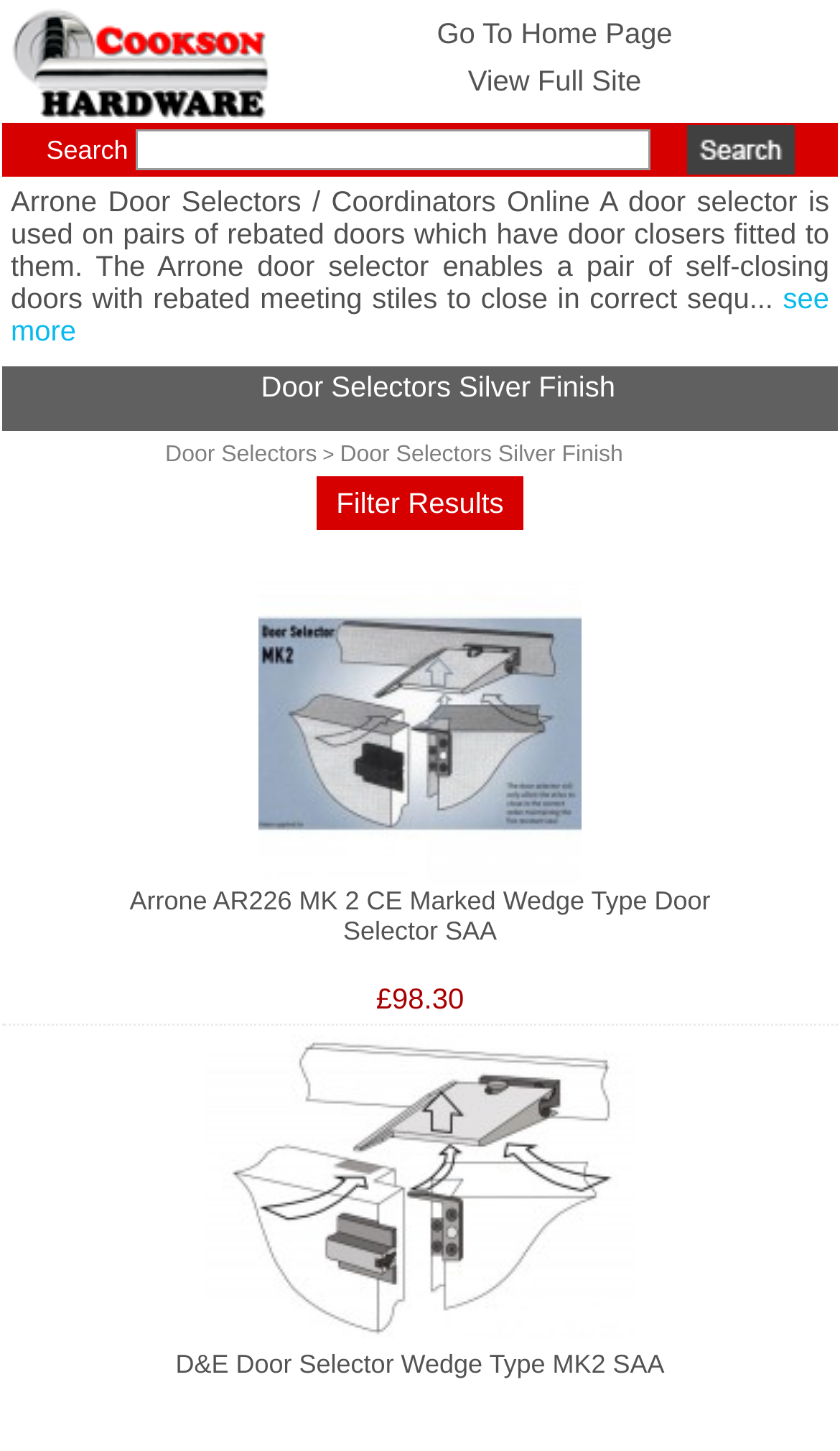Can you find the bounding box coordinates for the element that needs to be clicked to execute this instruction: "View full site"? The coordinates should be given as four float numbers between 0 and 1, i.e., [left, top, right, bottom].

[0.557, 0.034, 0.763, 0.067]